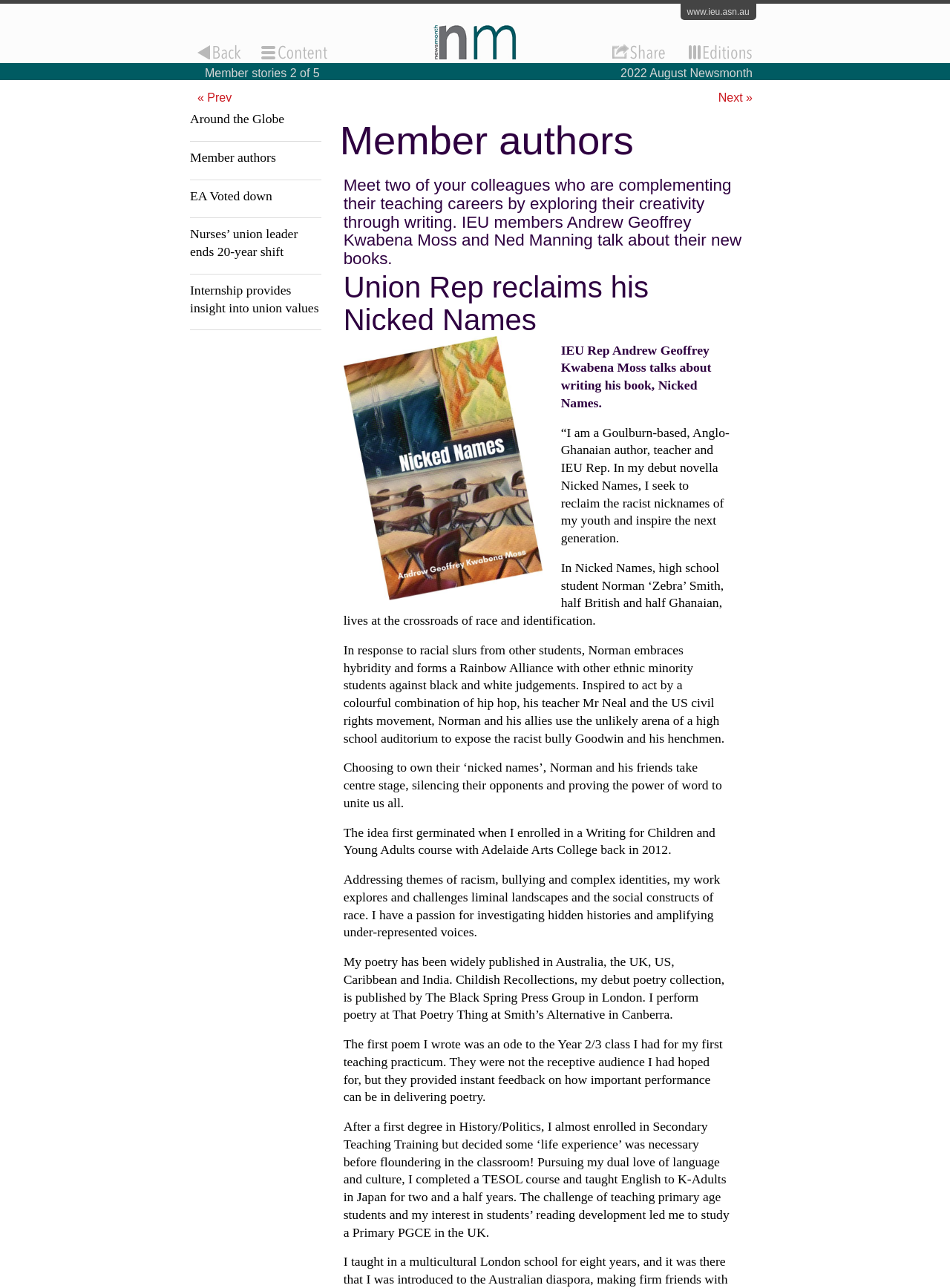Where did the author of 'Nicked Names' teach English?
Based on the image, answer the question with as much detail as possible.

I found the answer by reading the text that mentions 'I completed a TESOL course and taught English to K-Adults in Japan for two and a half years.' This indicates that the author of 'Nicked Names' taught English in Japan.